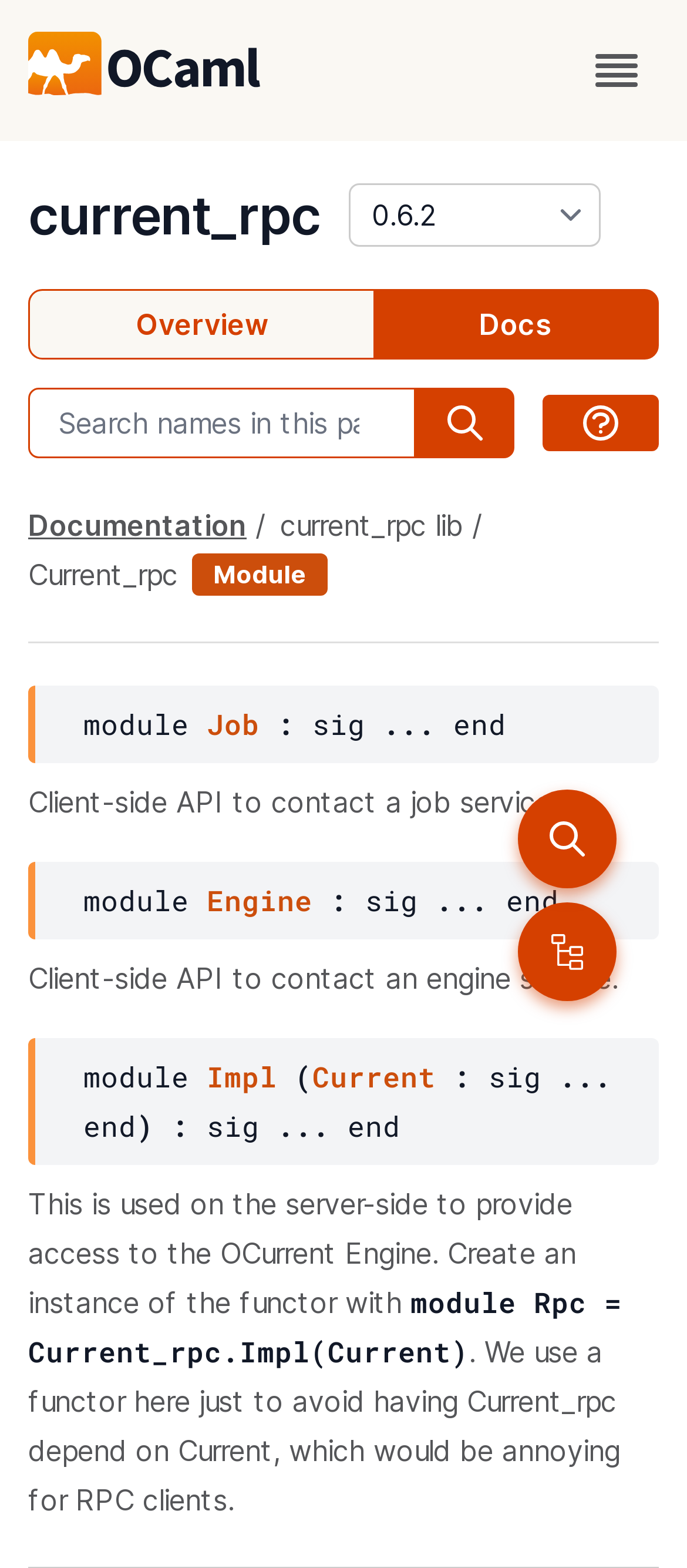Provide a brief response to the question below using one word or phrase:
What is the description of the module 'Impl'?

Client-side API to contact an engine service.